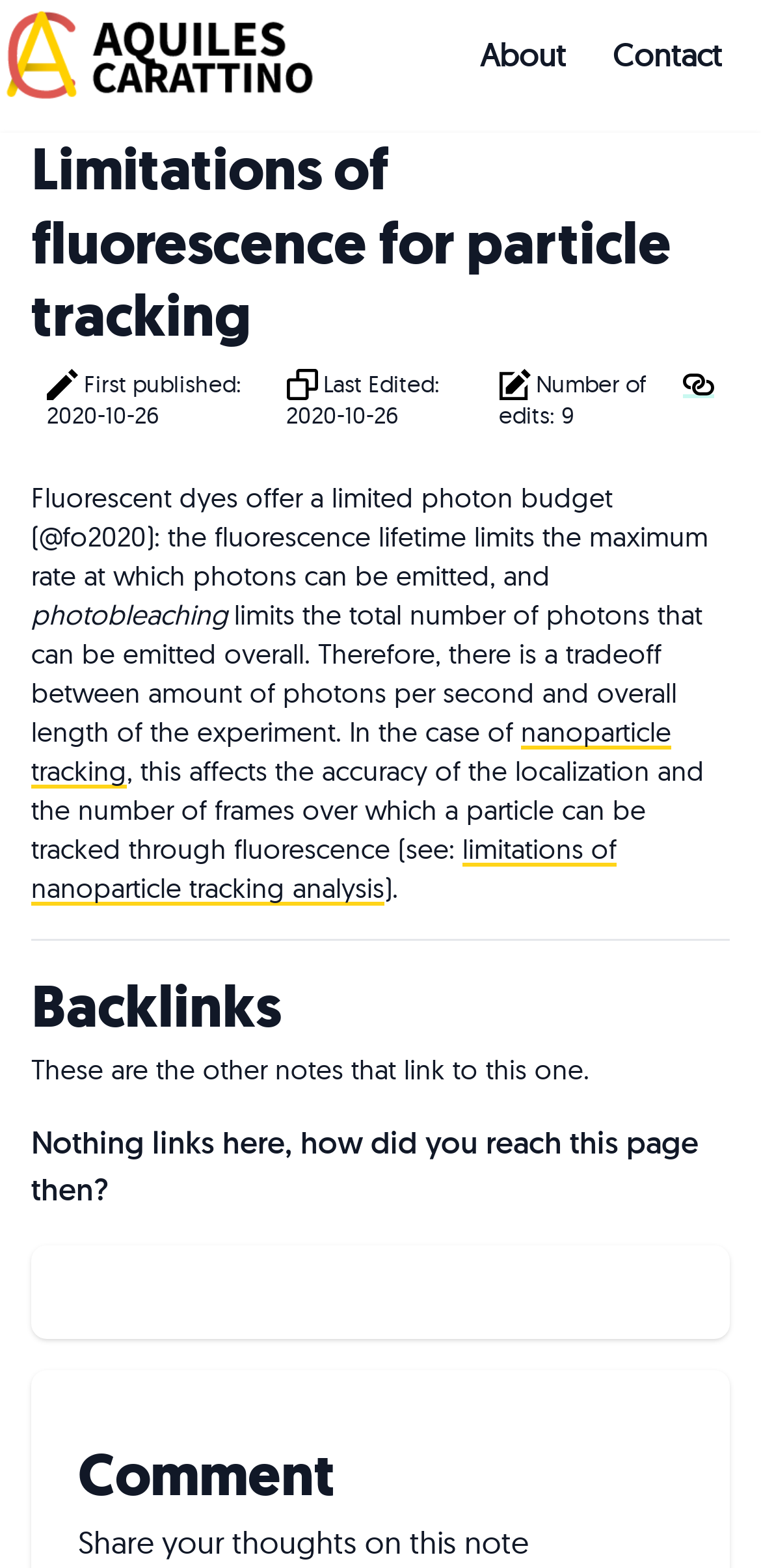What is the number of edits on this note?
Provide a short answer using one word or a brief phrase based on the image.

9